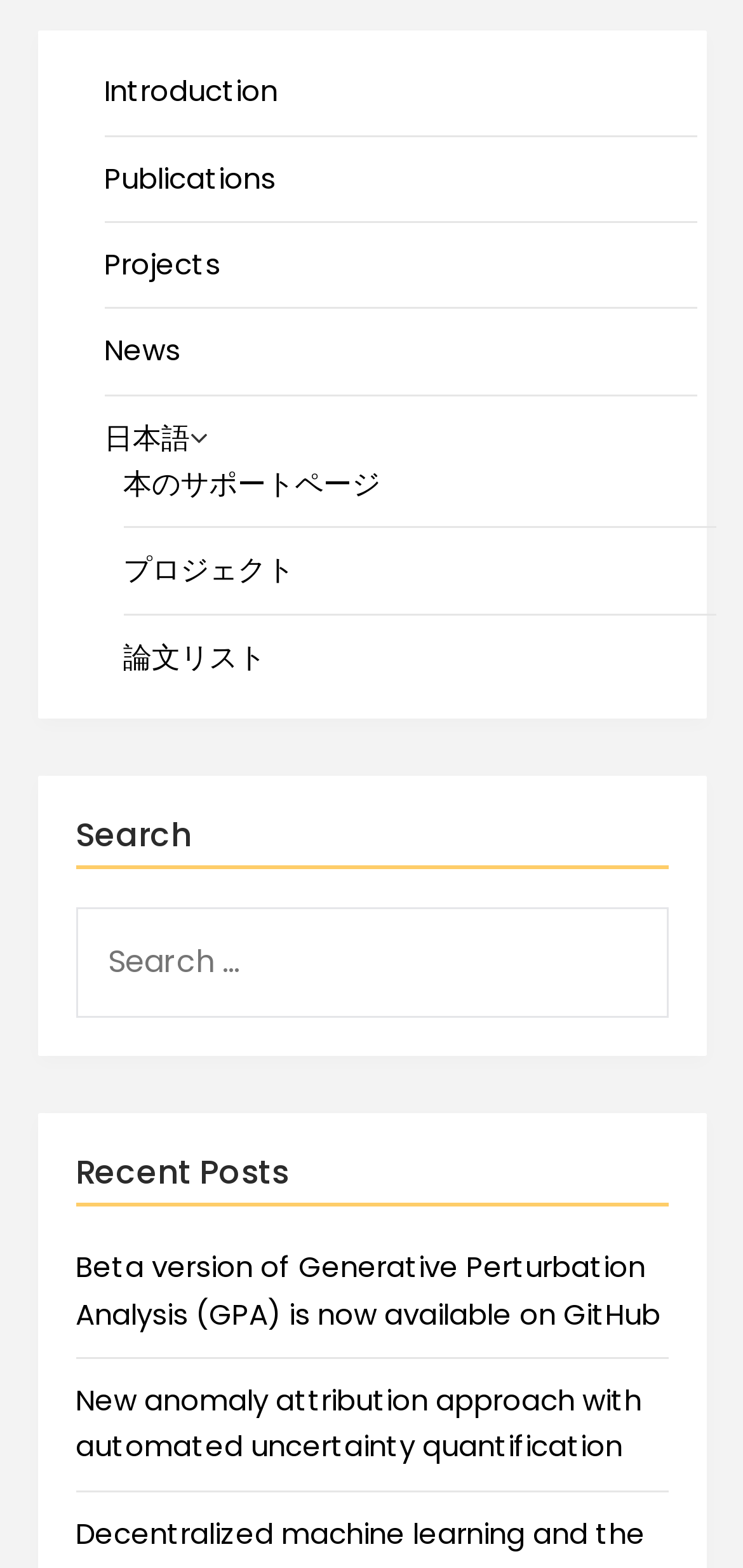Highlight the bounding box coordinates of the element that should be clicked to carry out the following instruction: "click Introduction link". The coordinates must be given as four float numbers ranging from 0 to 1, i.e., [left, top, right, bottom].

[0.14, 0.045, 0.373, 0.071]